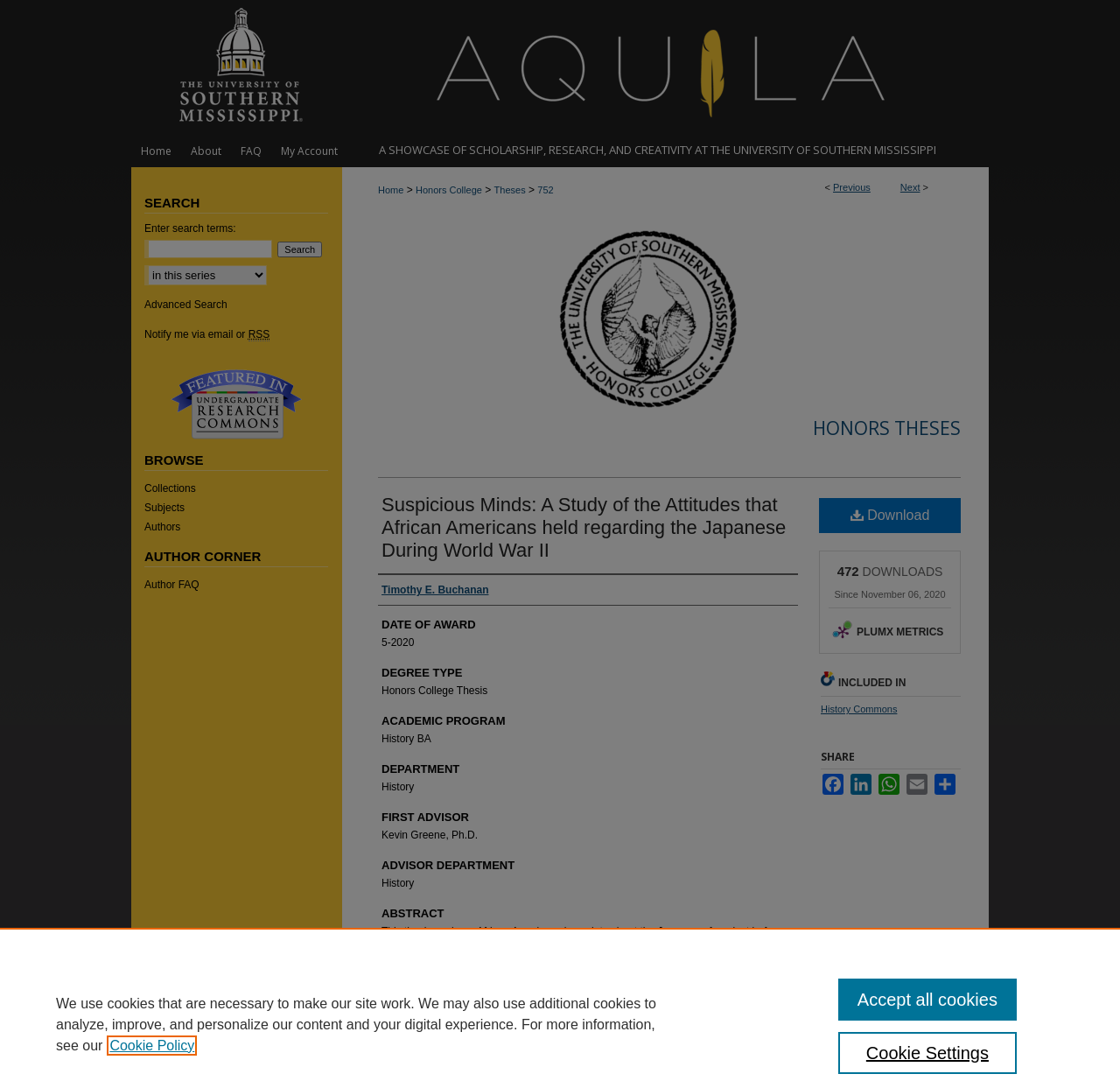Can you pinpoint the bounding box coordinates for the clickable element required for this instruction: "Click the 'Menu' link"? The coordinates should be four float numbers between 0 and 1, i.e., [left, top, right, bottom].

[0.953, 0.0, 1.0, 0.04]